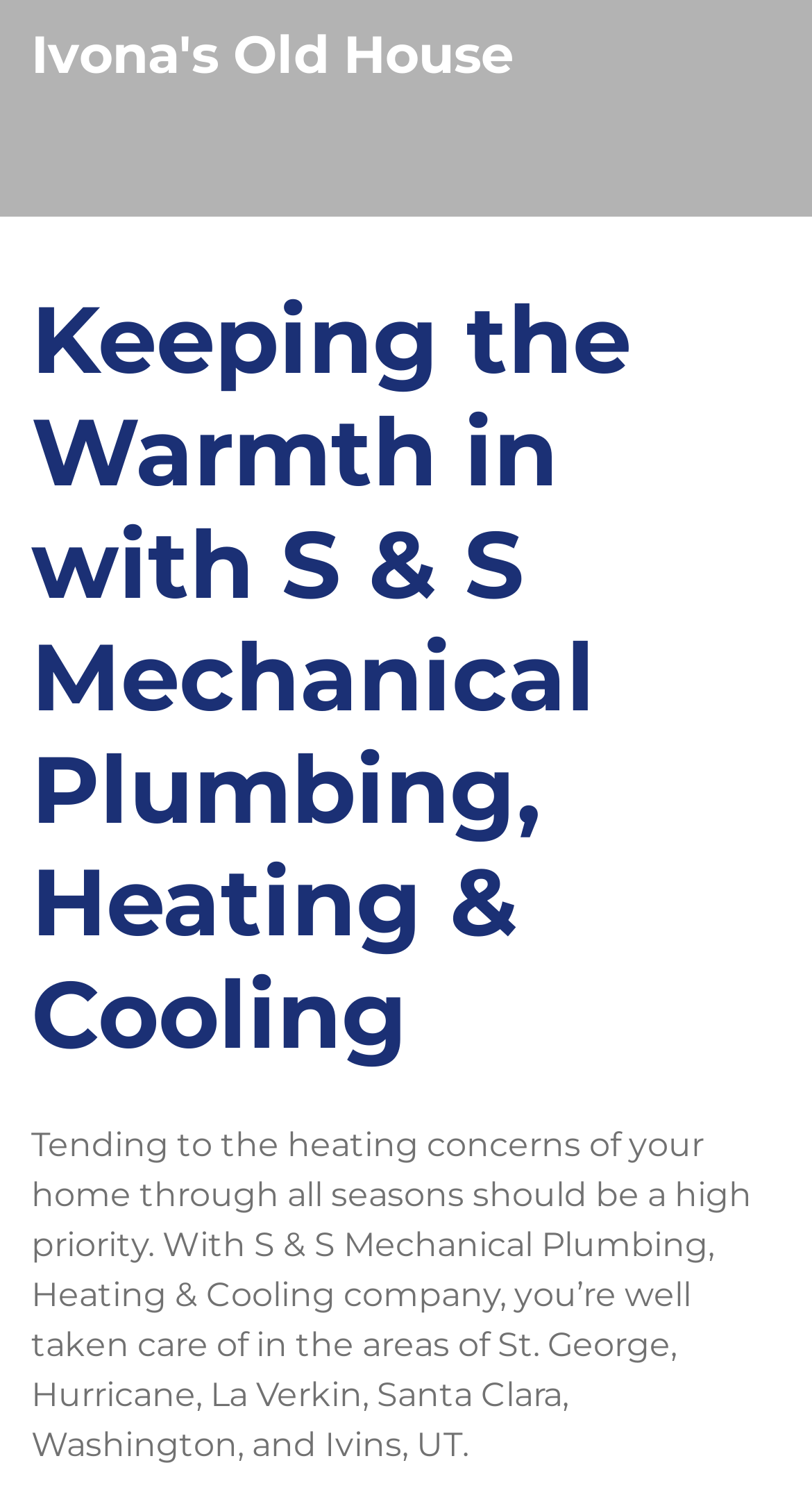From the webpage screenshot, identify the region described by Ivona's Old House. Provide the bounding box coordinates as (top-left x, top-left y, bottom-right x, bottom-right y), with each value being a floating point number between 0 and 1.

[0.038, 0.015, 0.633, 0.057]